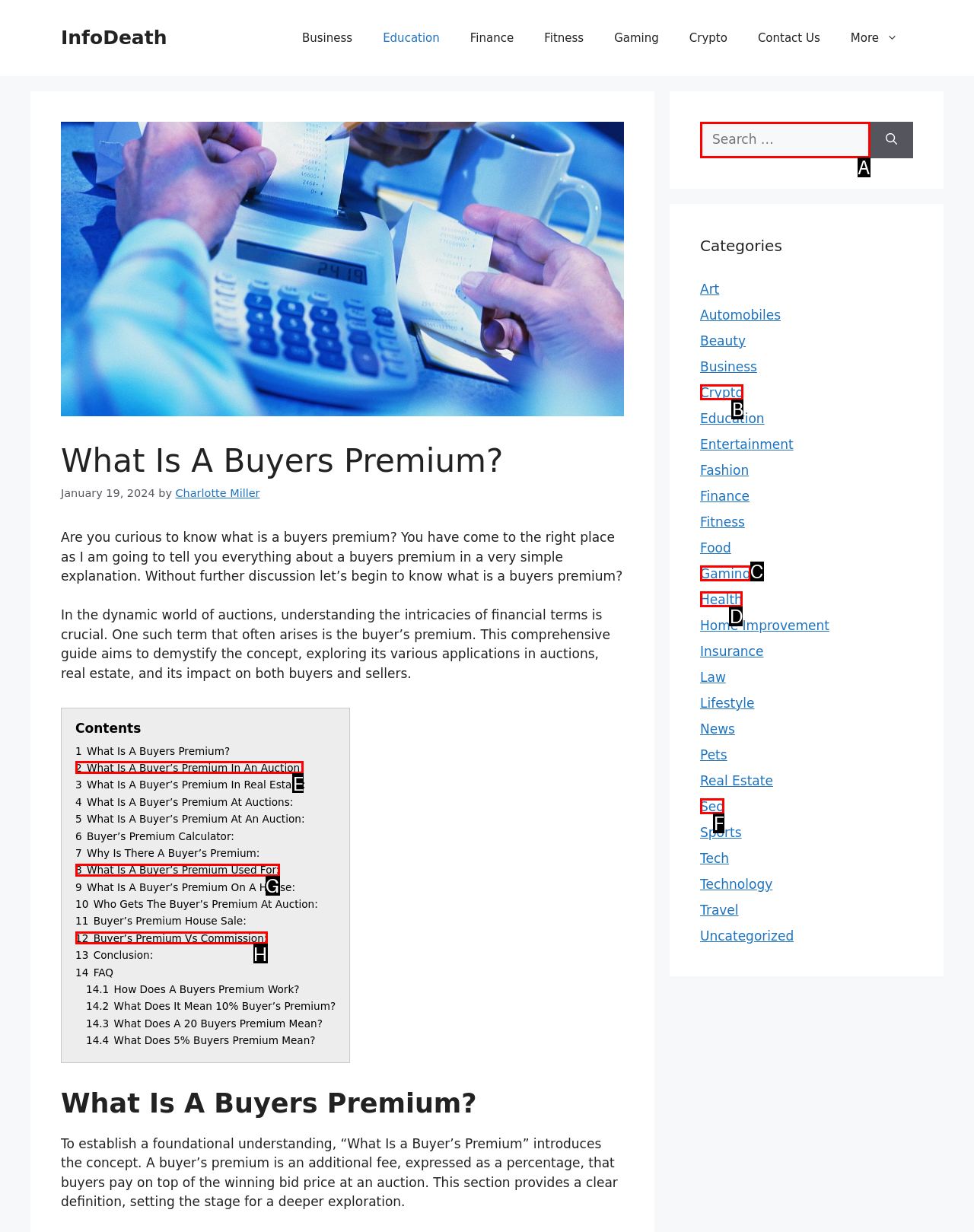Choose the HTML element that should be clicked to accomplish the task: Search for something using the search box. Answer with the letter of the chosen option.

A